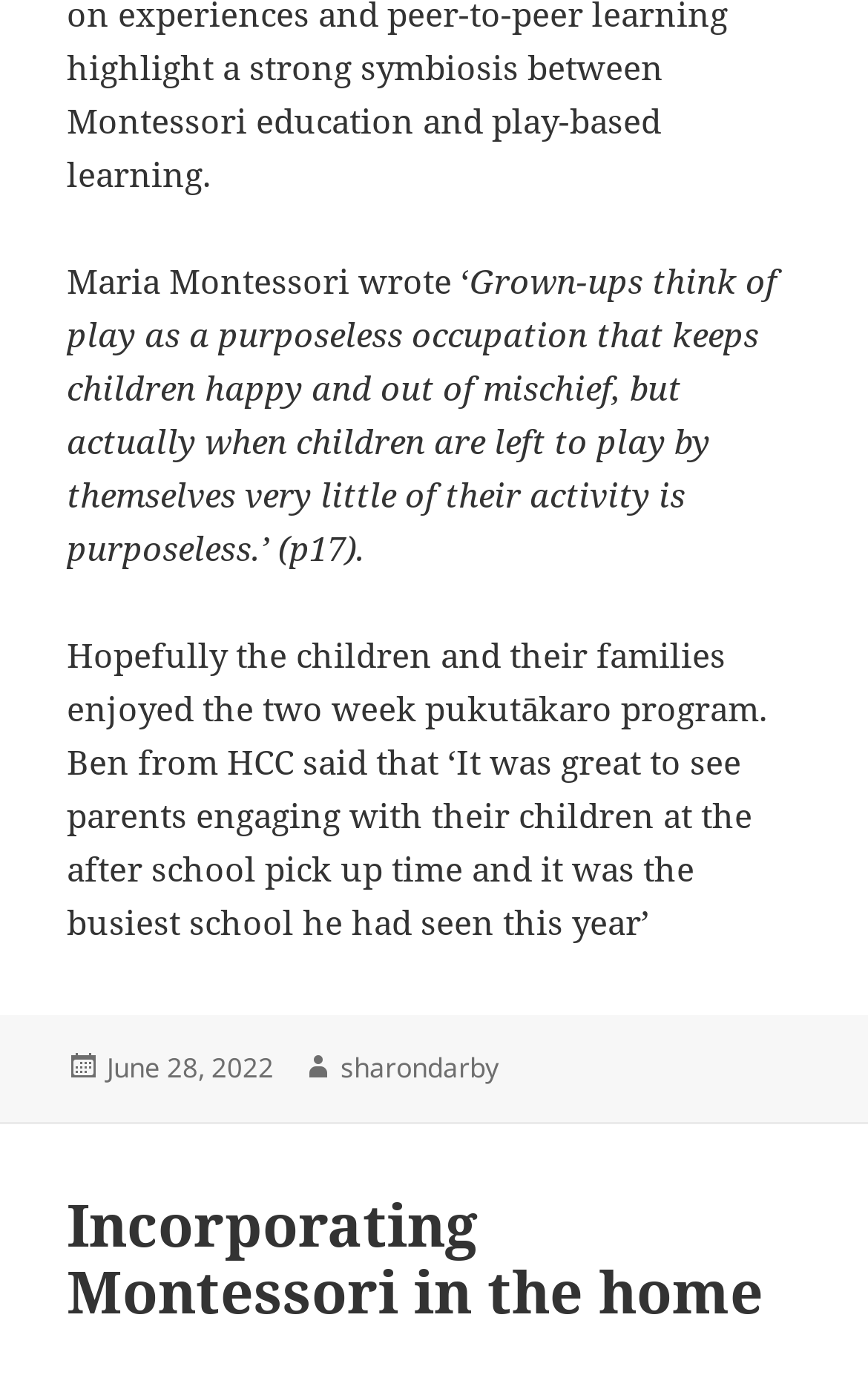Who wrote the article?
Provide an in-depth and detailed explanation in response to the question.

I found the author's name by looking at the footer section of the webpage, where it says 'Author' followed by a link with the text 'sharondarby'.